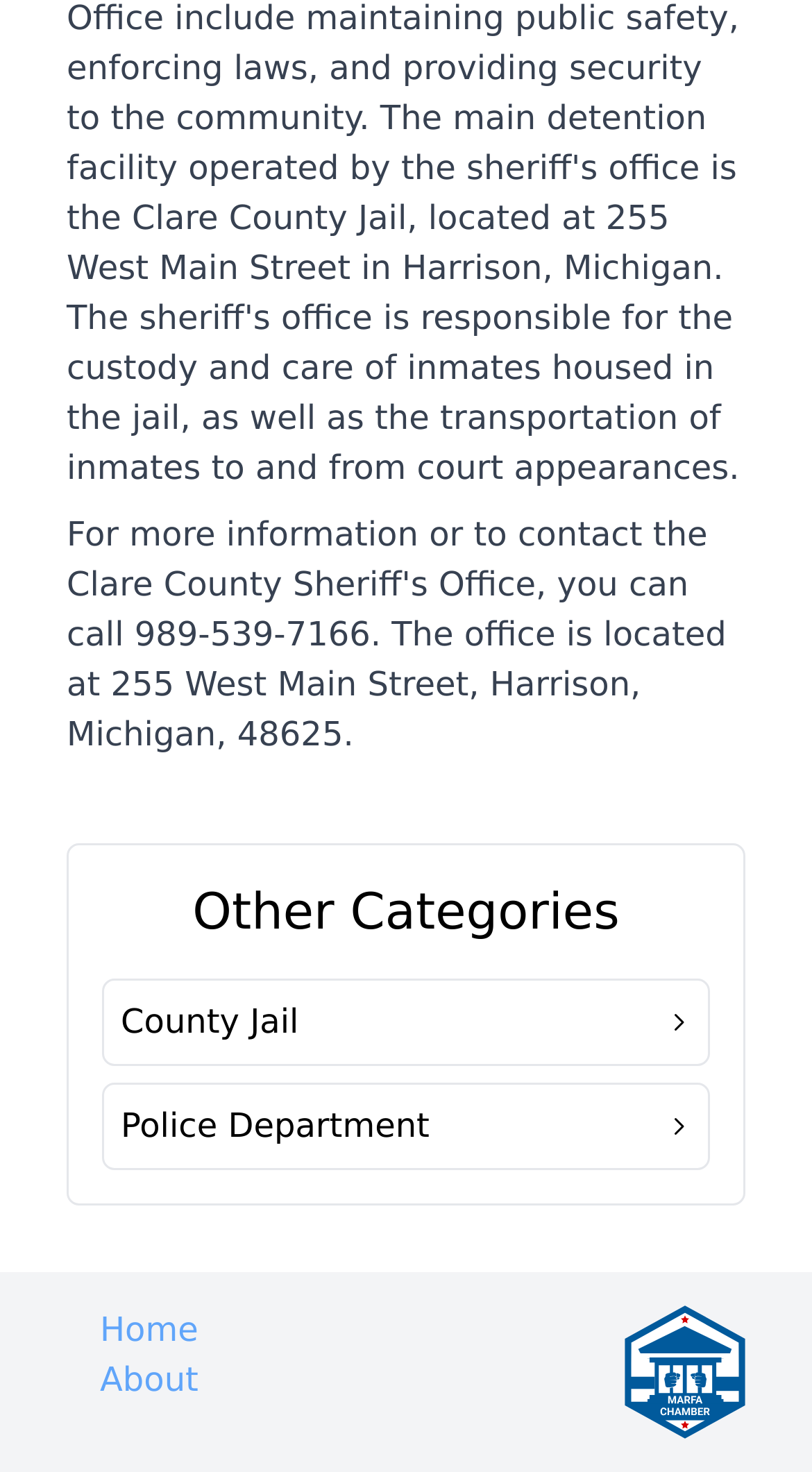What is the purpose of the image next to 'County Jail'?
Based on the image content, provide your answer in one word or a short phrase.

Decoration or icon